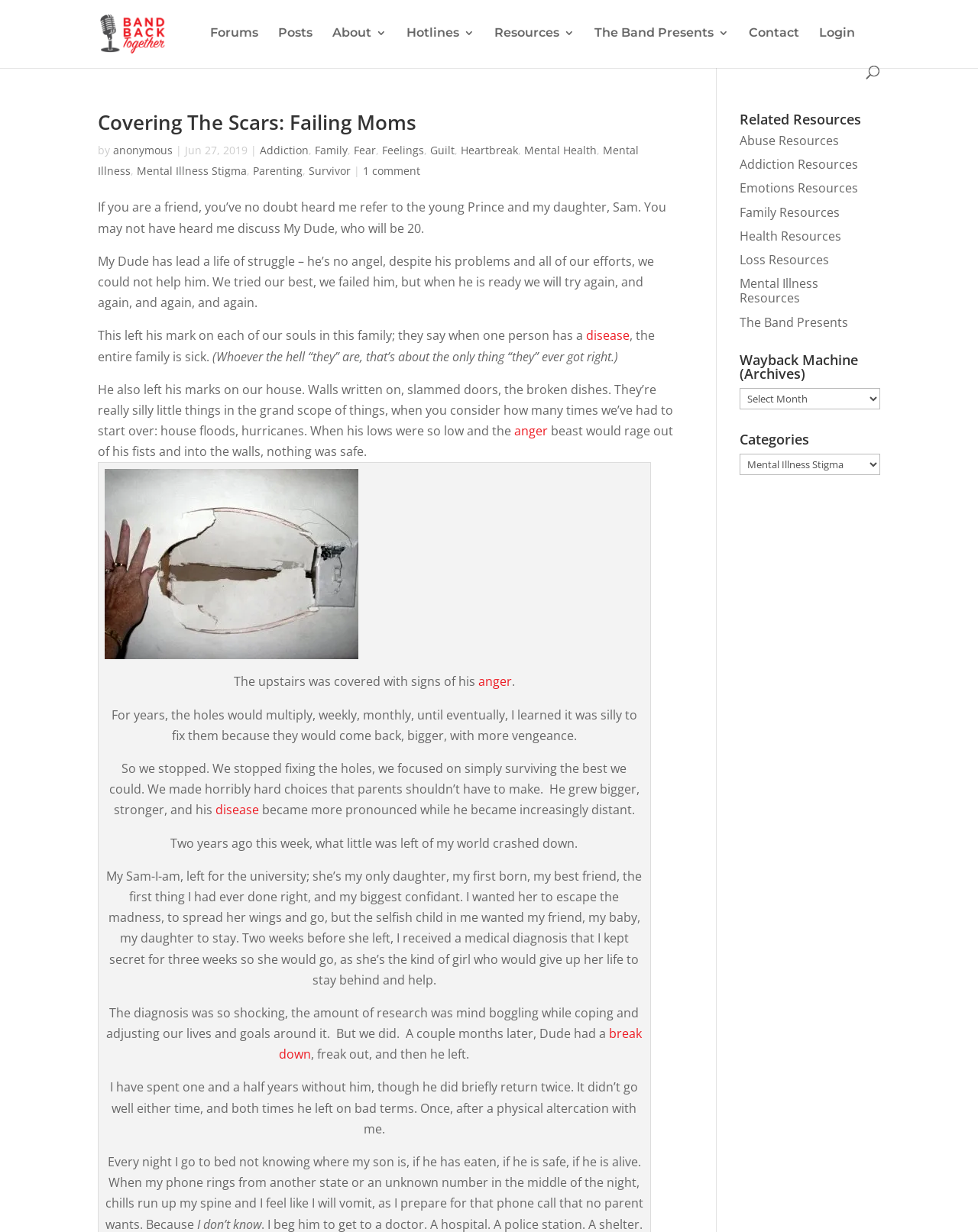Identify the bounding box coordinates for the UI element described as: "1 comment". The coordinates should be provided as four floats between 0 and 1: [left, top, right, bottom].

[0.371, 0.133, 0.43, 0.145]